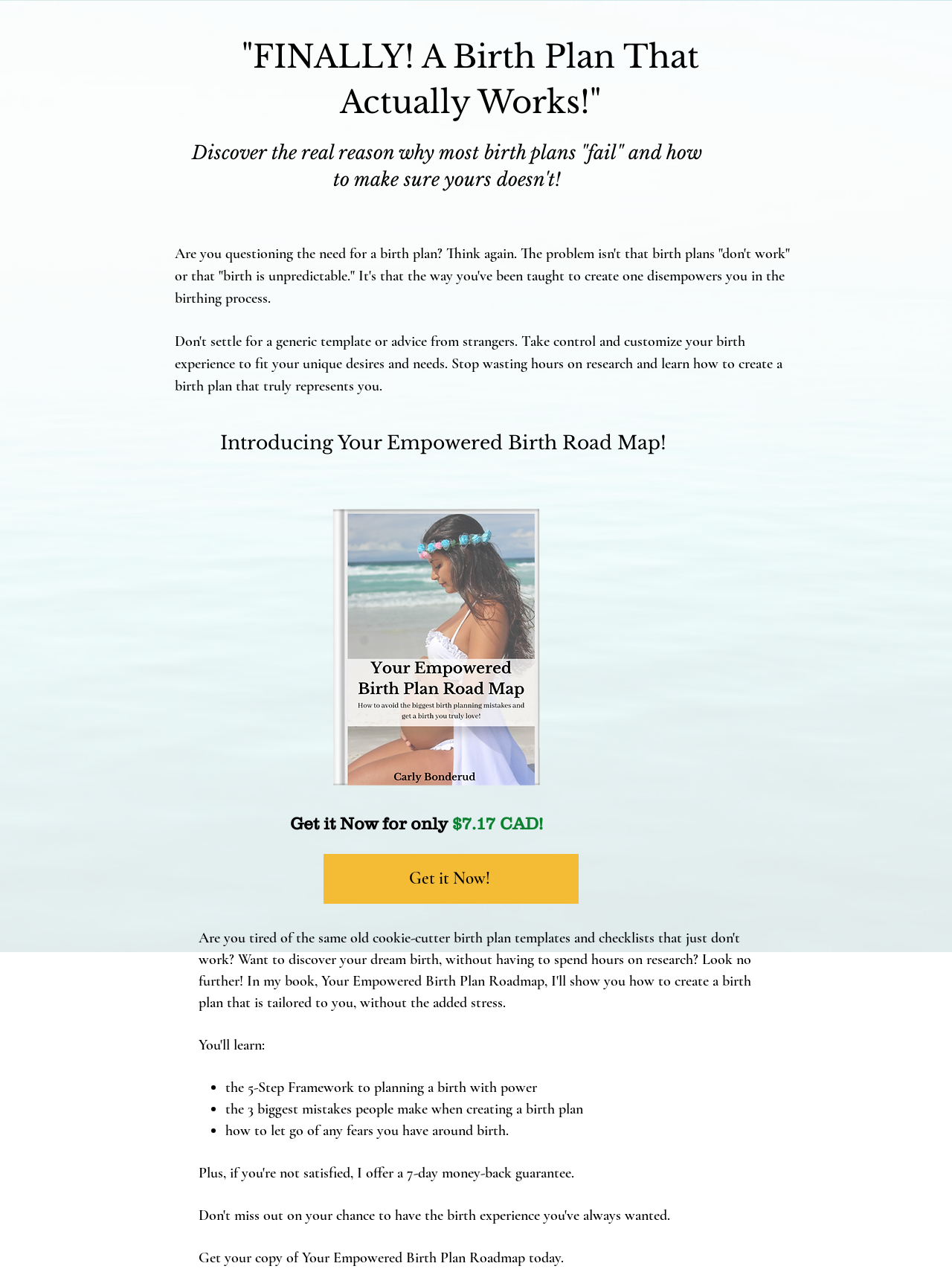What is the main topic of the webpage?
Using the image, provide a concise answer in one word or a short phrase.

Birth planning